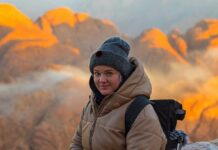From the details in the image, provide a thorough response to the question: What time of day is depicted in the image?

The image shows a warm glow illuminating the mountainous backdrop, which is typically associated with the sunrise or sunset, indicating that the scene is set during one of these times of day.